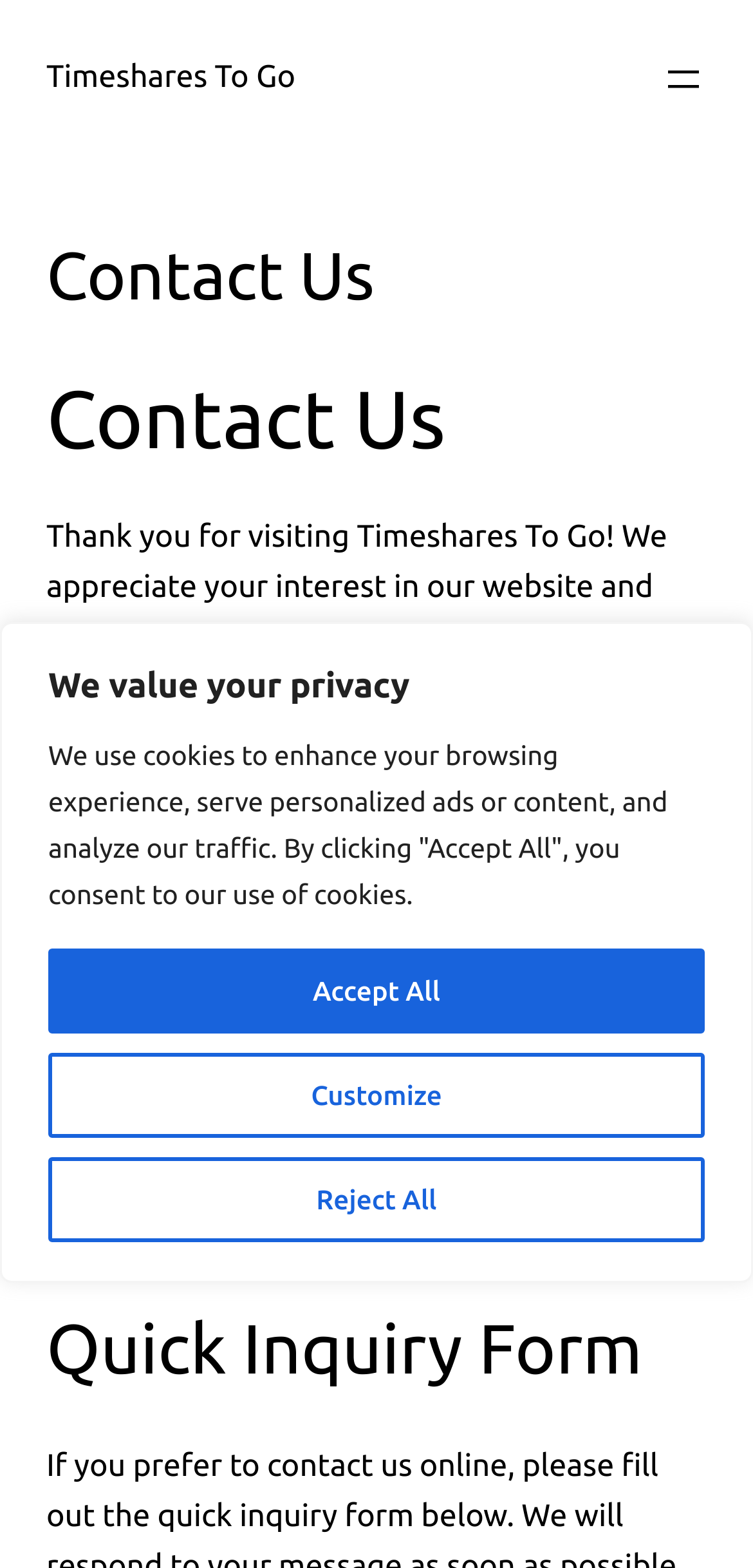Find the bounding box coordinates for the HTML element specified by: "Reject All".

[0.064, 0.738, 0.936, 0.792]